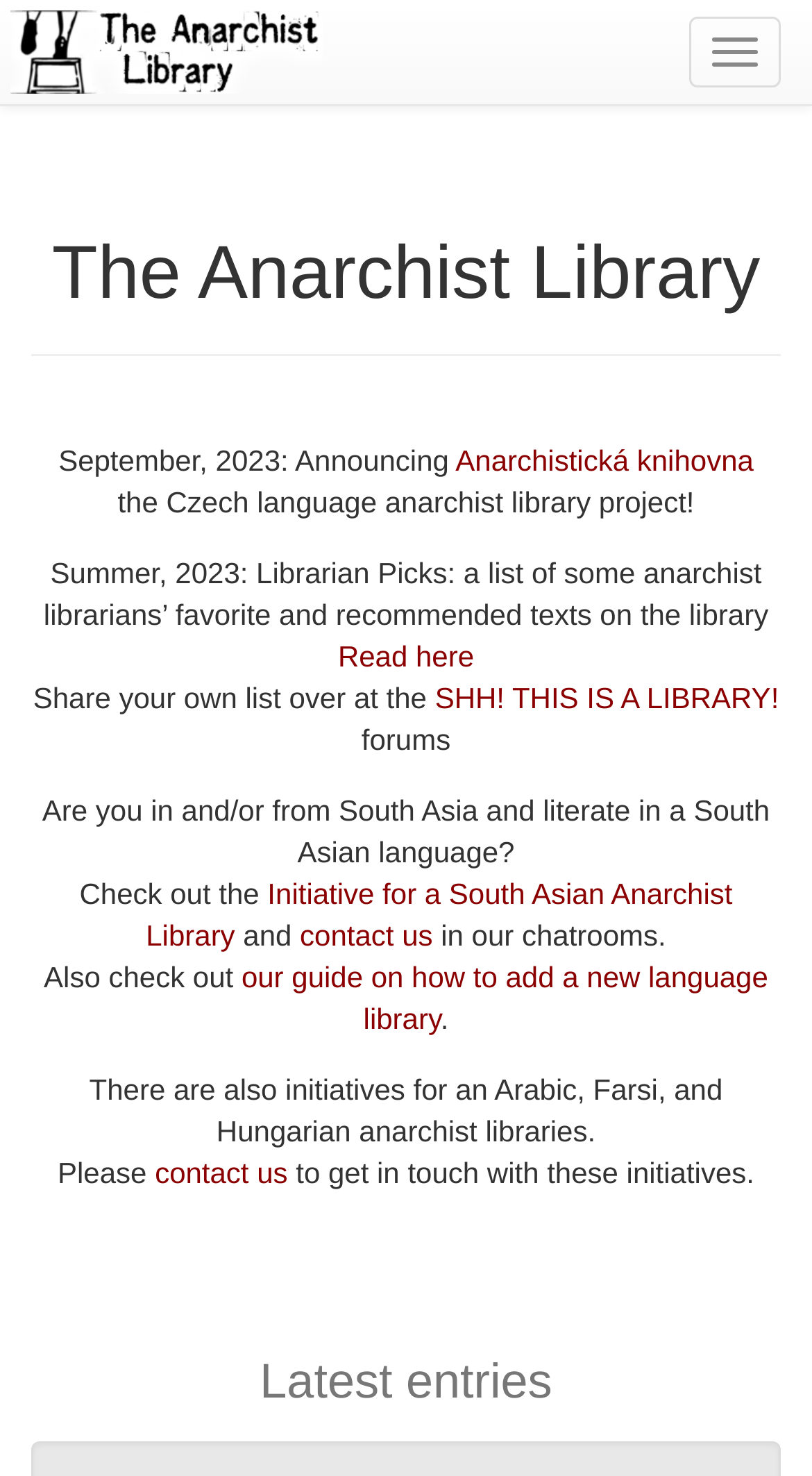Provide a one-word or brief phrase answer to the question:
Where can users share their own list of favorite texts?

SHH! THIS IS A LIBRARY! forums